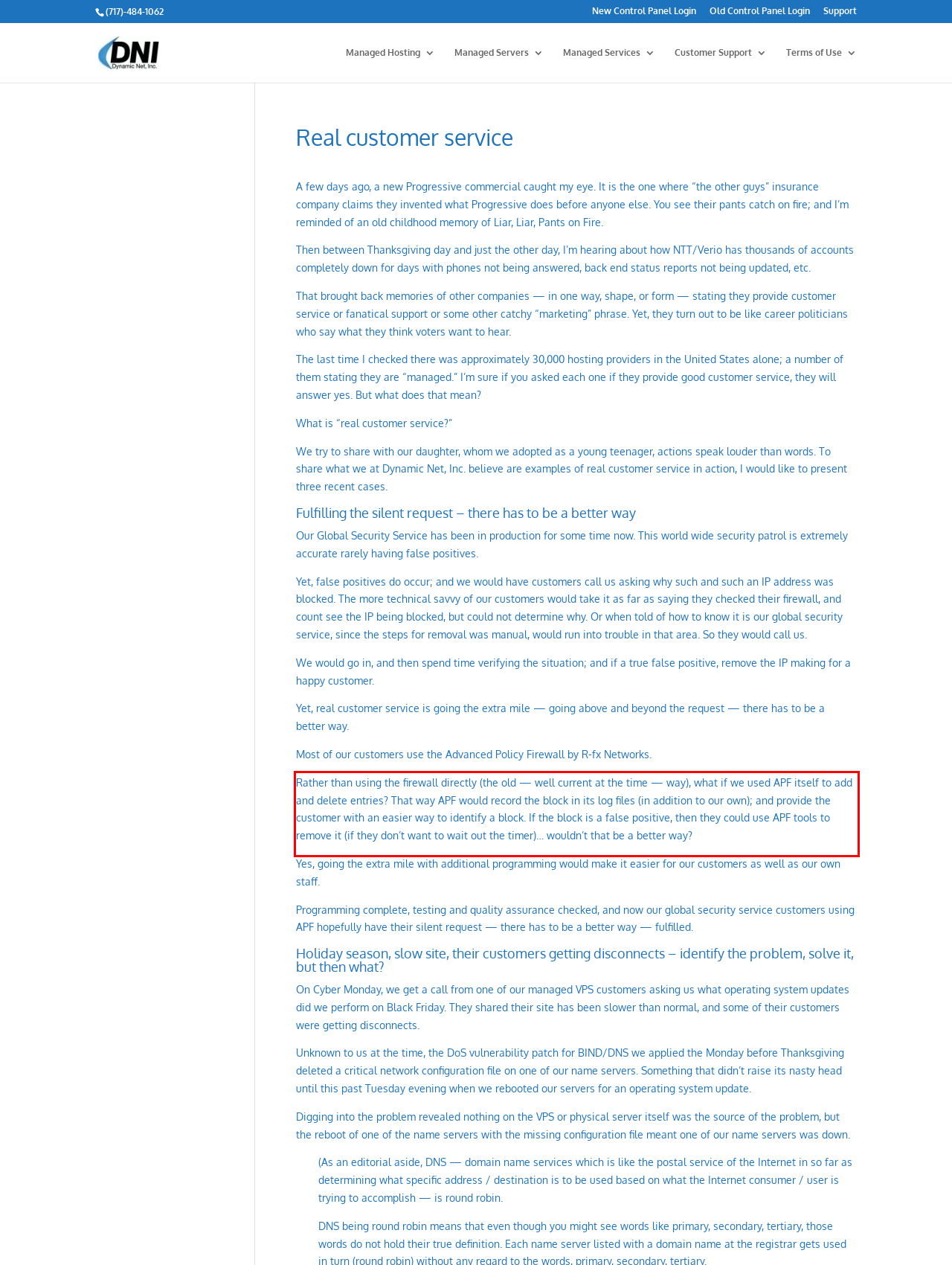Please use OCR to extract the text content from the red bounding box in the provided webpage screenshot.

Rather than using the firewall directly (the old — well current at the time — way), what if we used APF itself to add and delete entries? That way APF would record the block in its log files (in addition to our own); and provide the customer with an easier way to identify a block. If the block is a false positive, then they could use APF tools to remove it (if they don’t want to wait out the timer)… wouldn’t that be a better way?